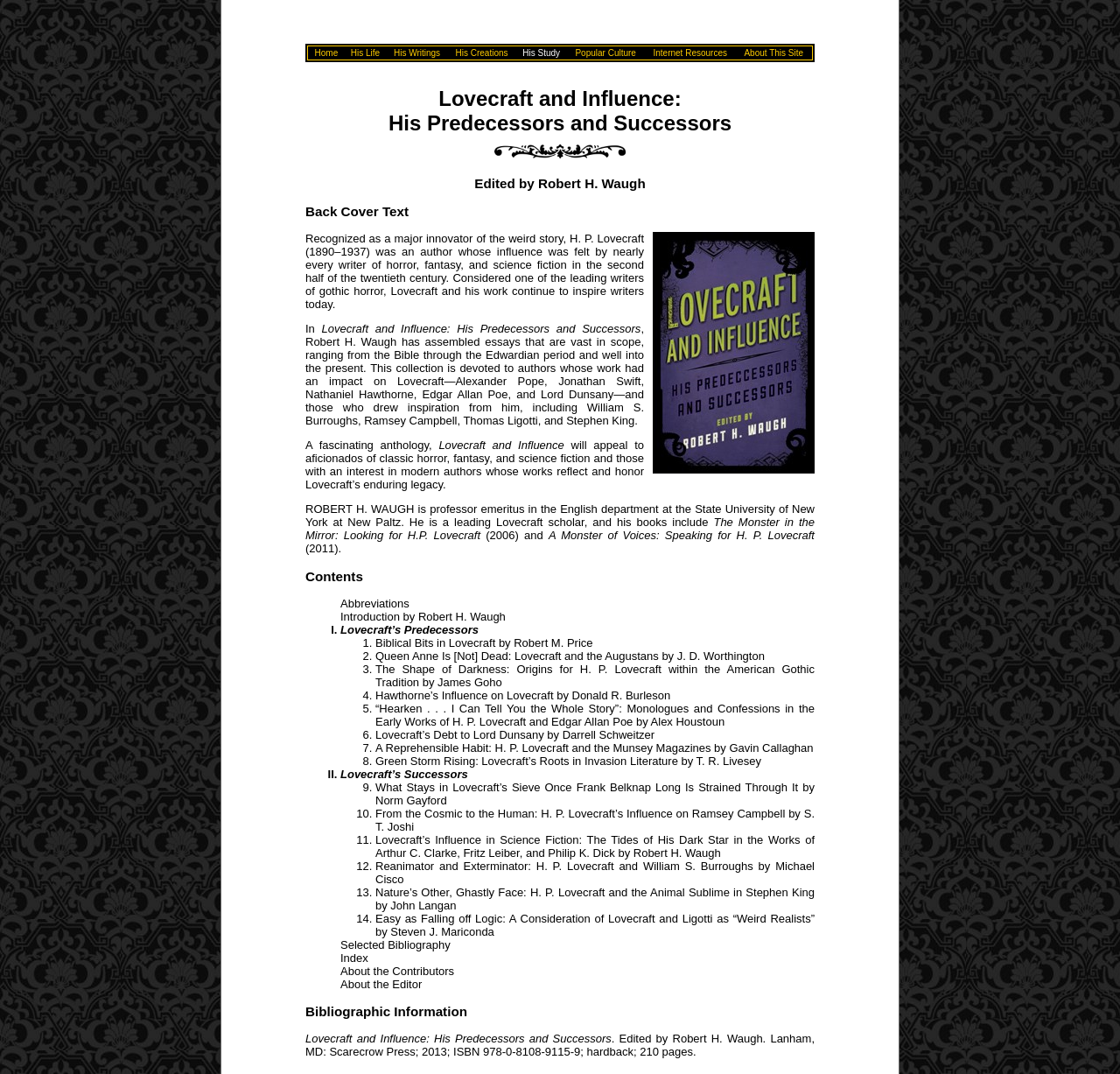Please answer the following query using a single word or phrase: 
What is the profession of Robert H. Waugh?

Professor